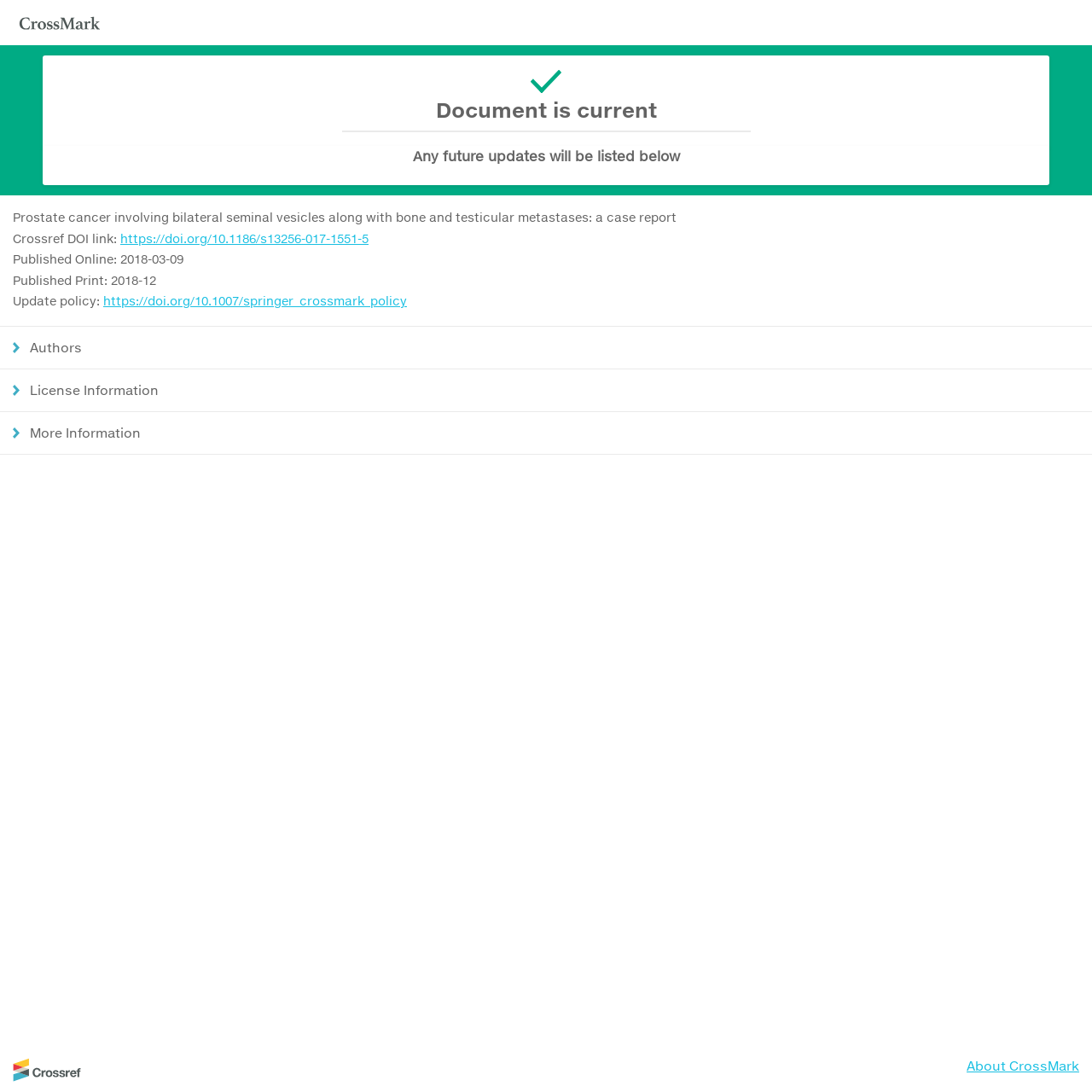What is the title of the case report?
Please look at the screenshot and answer in one word or a short phrase.

Prostate cancer involving bilateral seminal vesicles